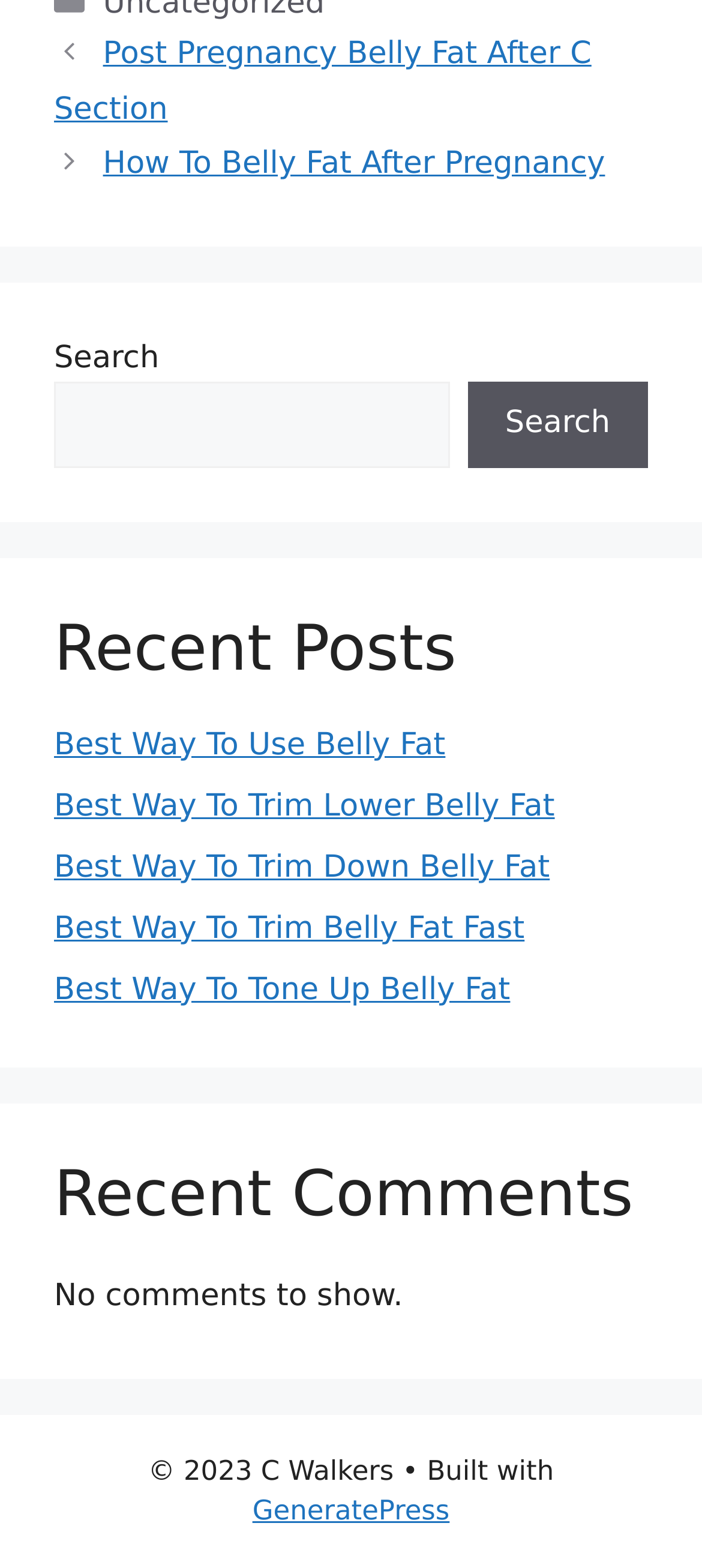Predict the bounding box coordinates of the area that should be clicked to accomplish the following instruction: "Check recent comments". The bounding box coordinates should consist of four float numbers between 0 and 1, i.e., [left, top, right, bottom].

[0.077, 0.739, 0.923, 0.787]